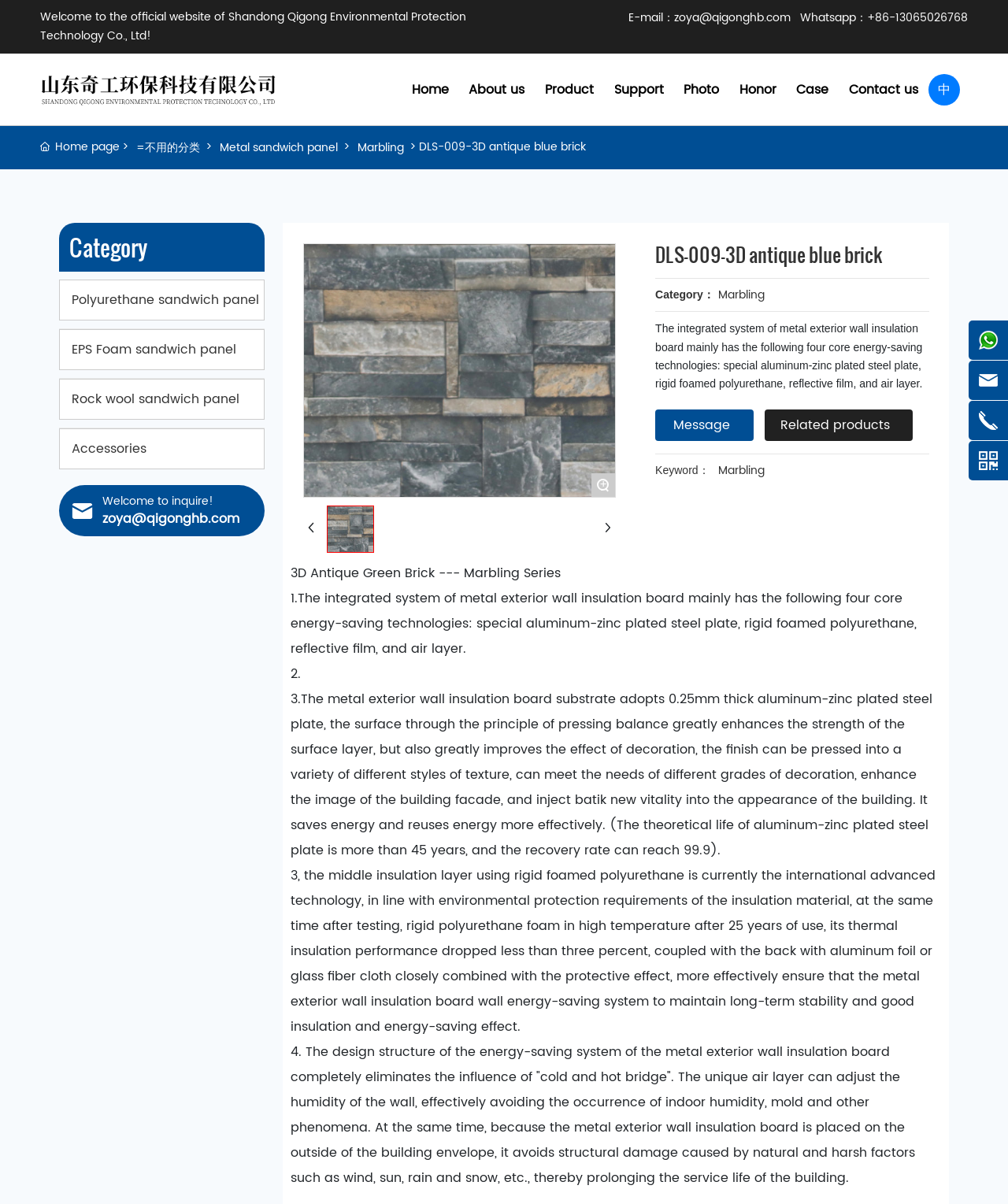Provide the bounding box coordinates in the format (top-left x, top-left y, bottom-right x, bottom-right y). All values are floating point numbers between 0 and 1. Determine the bounding box coordinate of the UI element described as: Polyurethane sandwich panel

[0.058, 0.232, 0.262, 0.266]